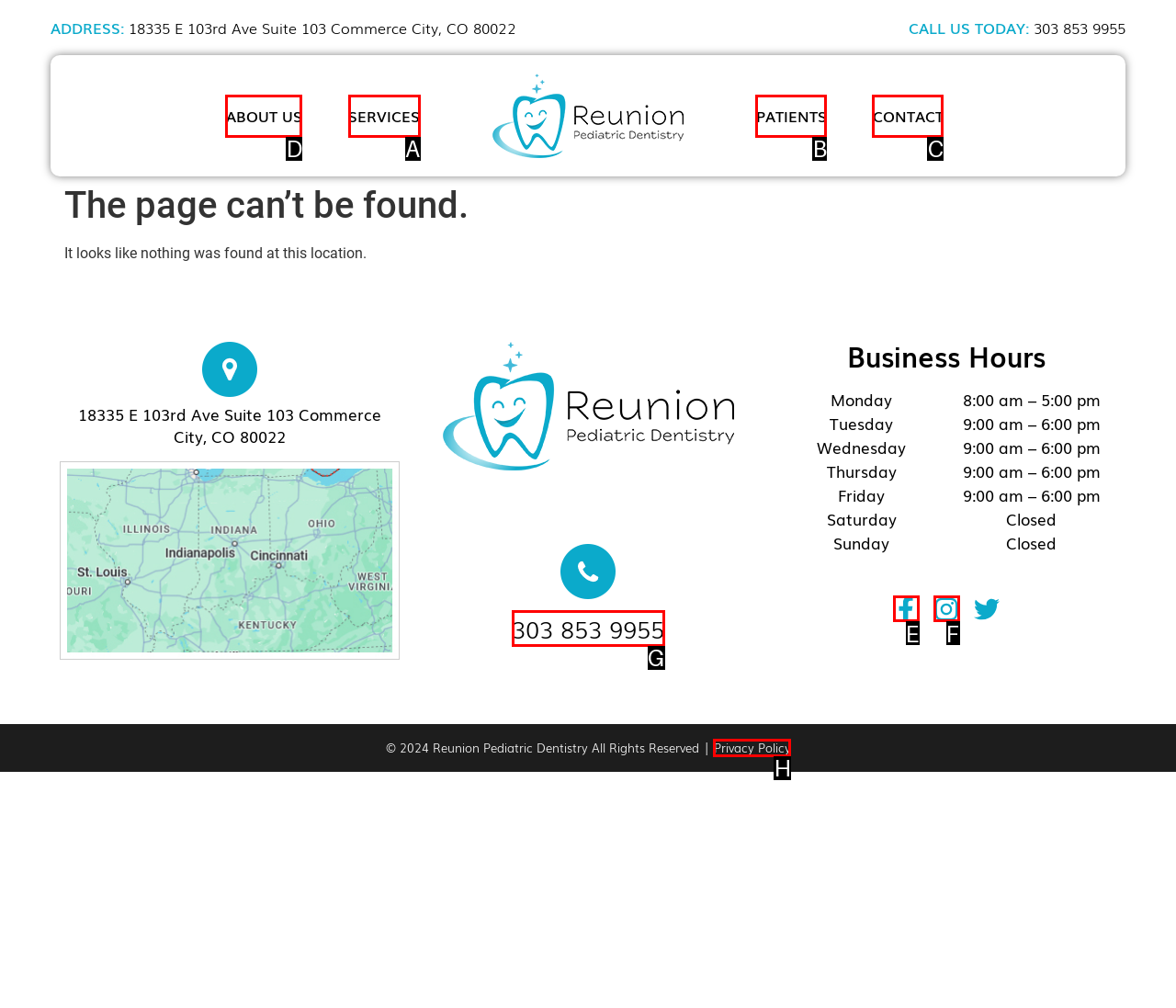Decide which HTML element to click to complete the task: Click the 'ABOUT US' link Provide the letter of the appropriate option.

D